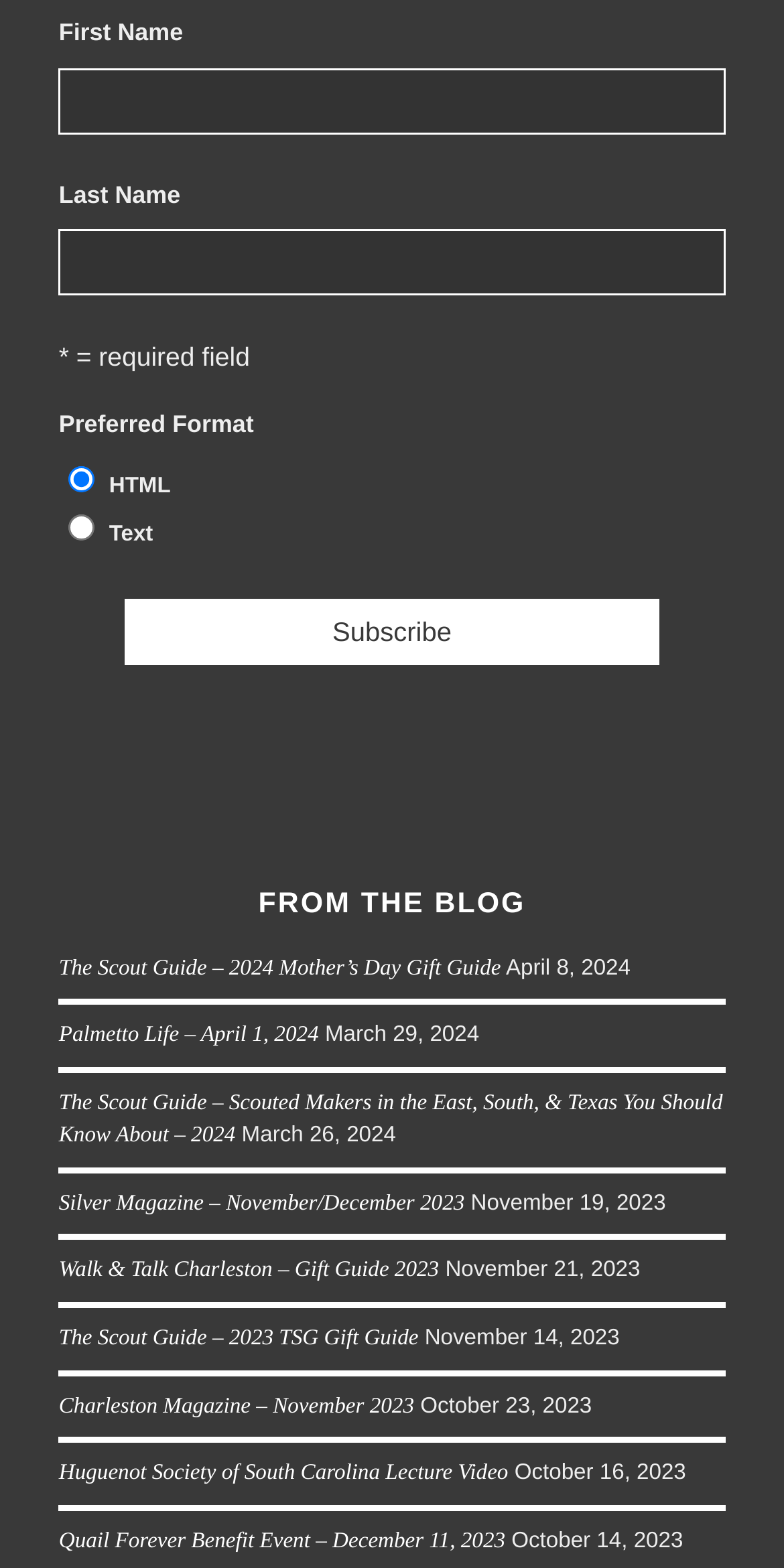Based on the image, please elaborate on the answer to the following question:
How many blog posts are listed?

There are 9 blog posts listed because there are 9 link elements with corresponding dates, starting from 'The Scout Guide – 2024 Mother’s Day Gift Guide' on April 8, 2024, and ending with 'Quail Forever Benefit Event – December 11, 2023' on October 14, 2023.